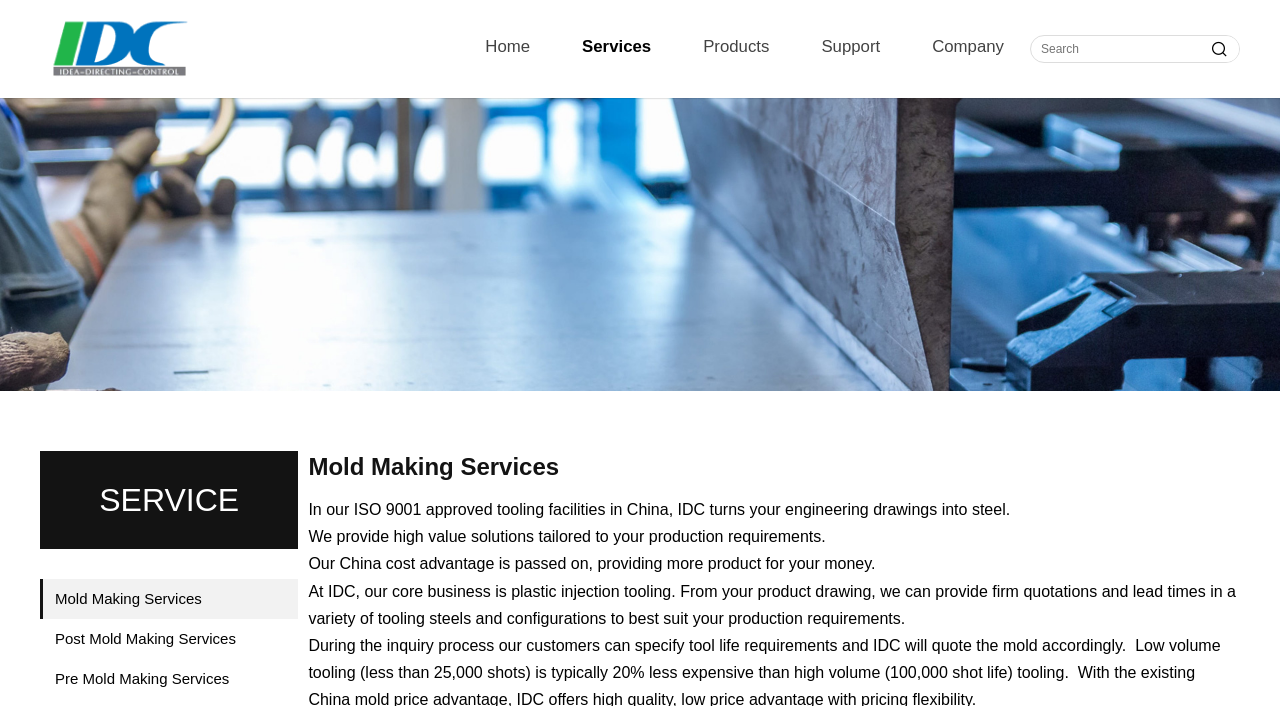Answer with a single word or phrase: 
What services are provided by IDC?

Mold Making Services